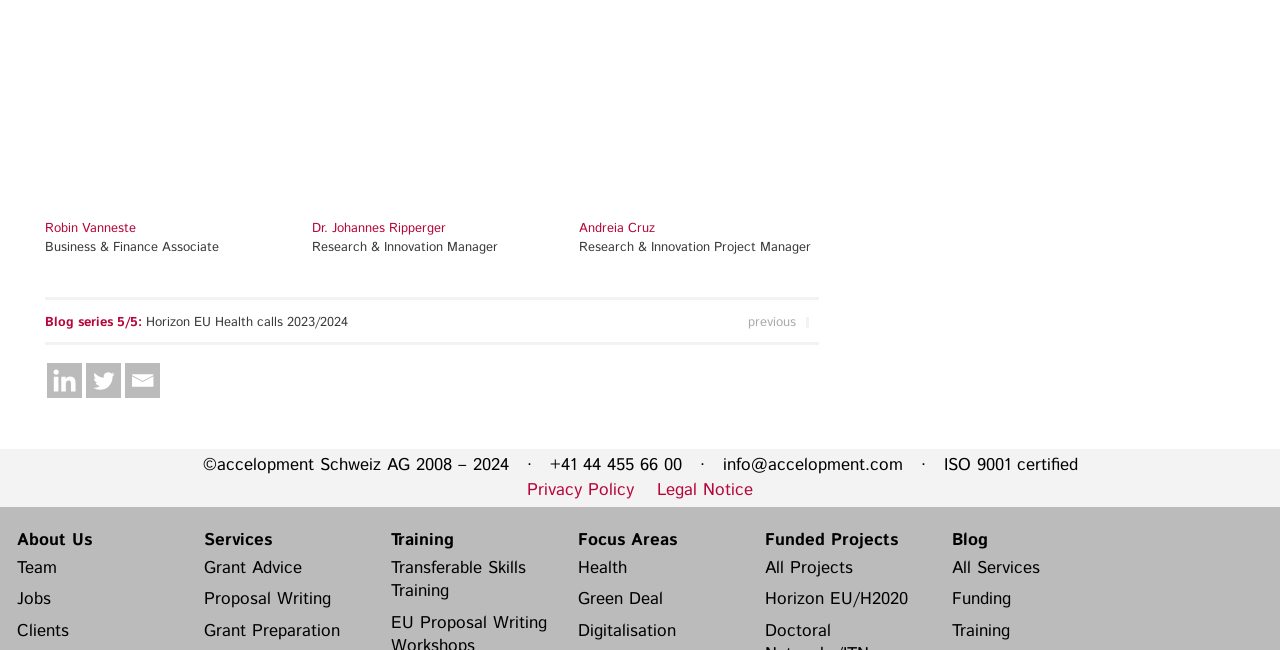Find the bounding box coordinates of the element I should click to carry out the following instruction: "View the profile of Robin Vanneste".

[0.035, 0.337, 0.107, 0.366]